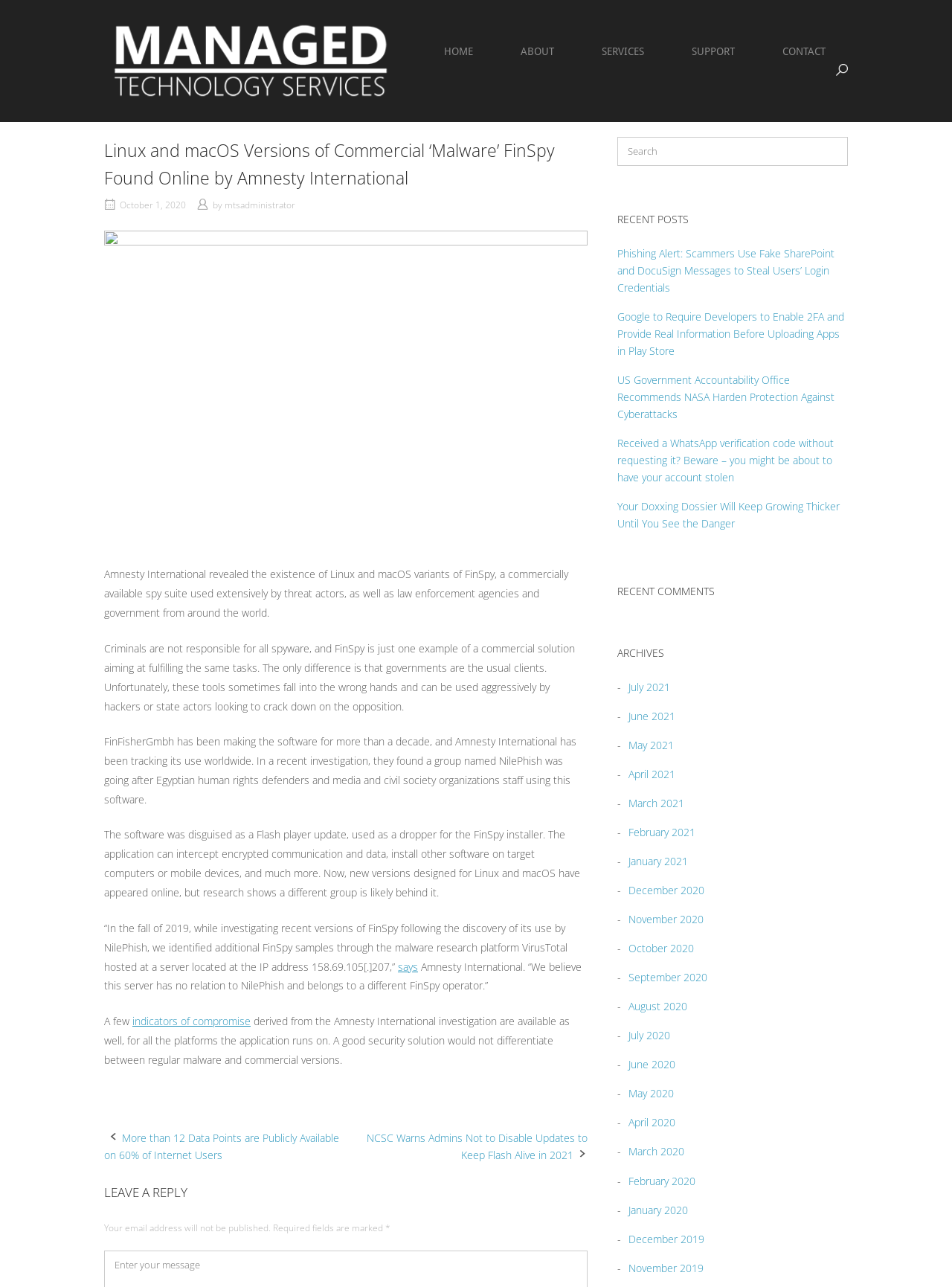Please specify the bounding box coordinates of the clickable region necessary for completing the following instruction: "Click the 'Home' link". The coordinates must consist of four float numbers between 0 and 1, i.e., [left, top, right, bottom].

[0.109, 0.041, 0.417, 0.052]